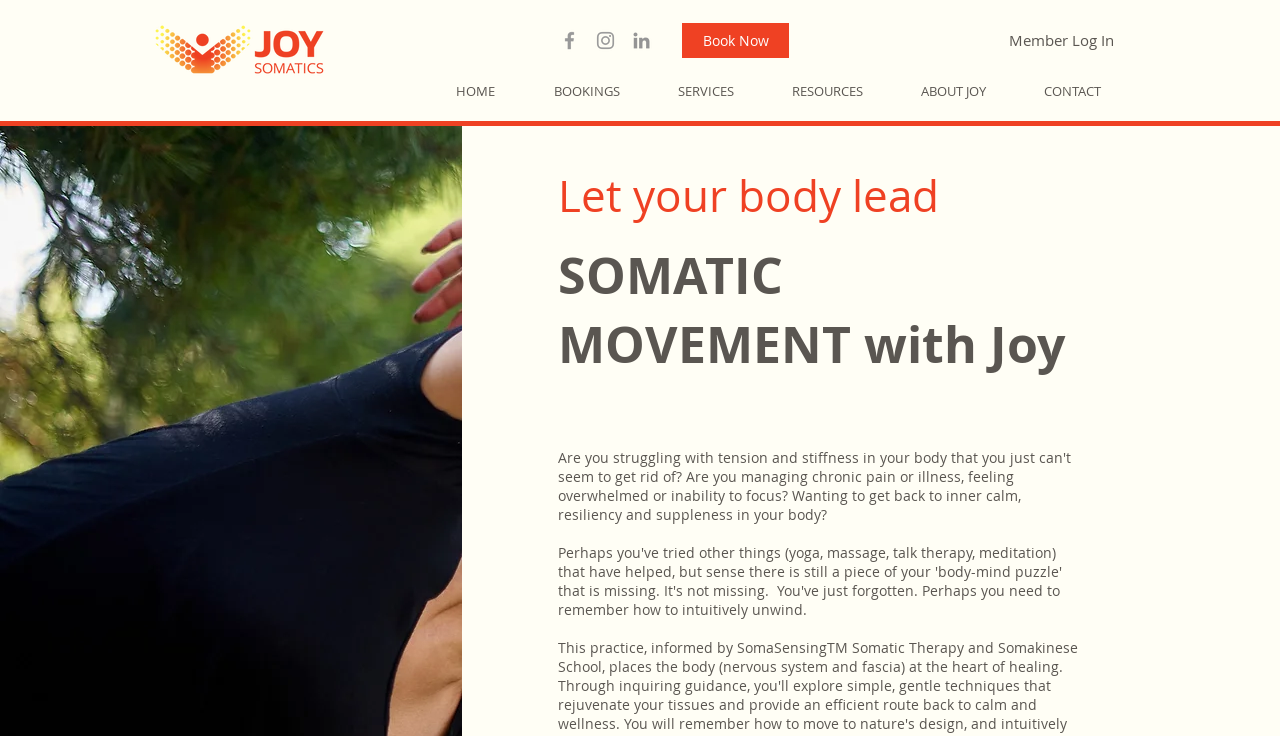Identify the bounding box of the UI component described as: "aria-label="Instragram | Joy Somatics"".

[0.464, 0.039, 0.482, 0.071]